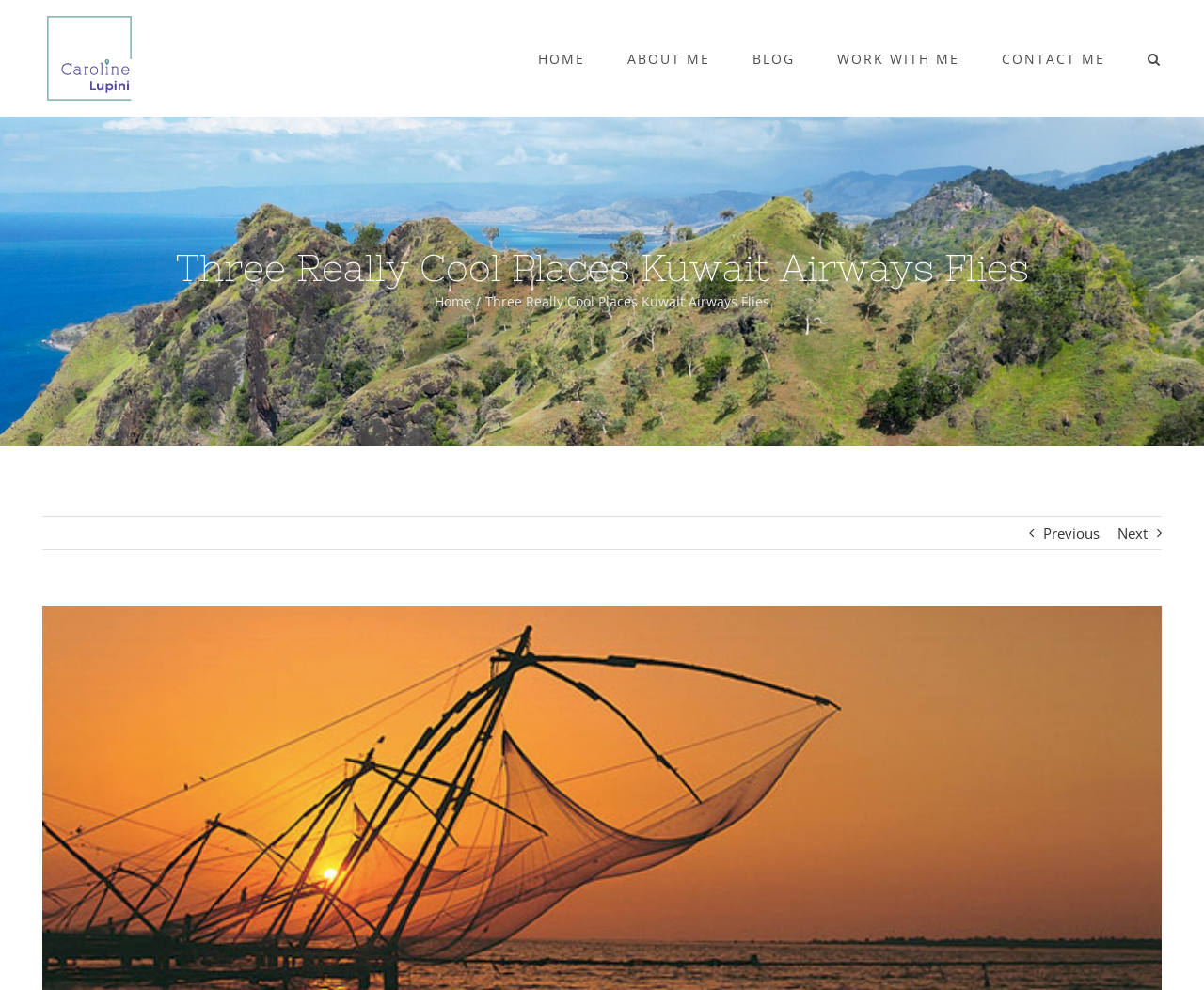Please identify the primary heading on the webpage and return its text.

Three Really Cool Places Kuwait Airways Flies